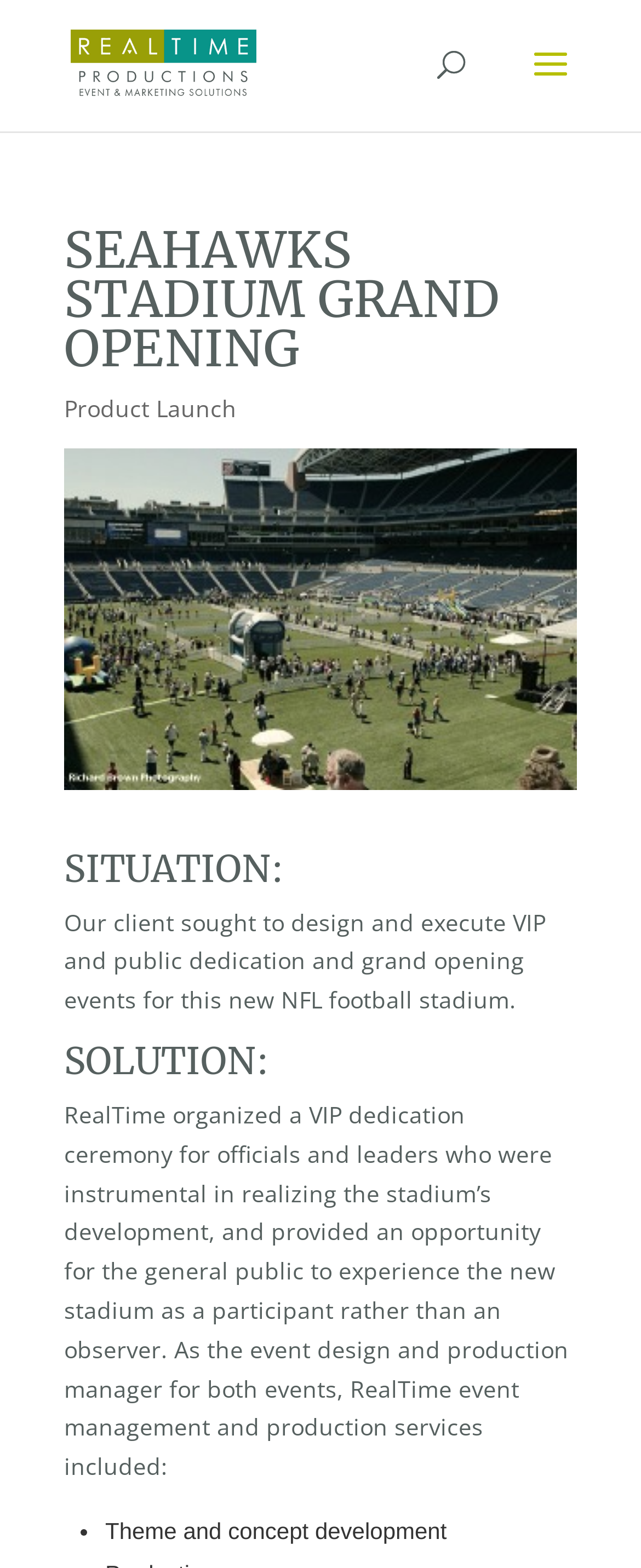Analyze the image and give a detailed response to the question:
What type of event did RealTime organize?

Based on the webpage content, it is mentioned that 'RealTime organized a VIP dedication ceremony for officials and leaders who were instrumental in realizing the stadium’s development...' which indicates that RealTime organized a VIP dedication ceremony.